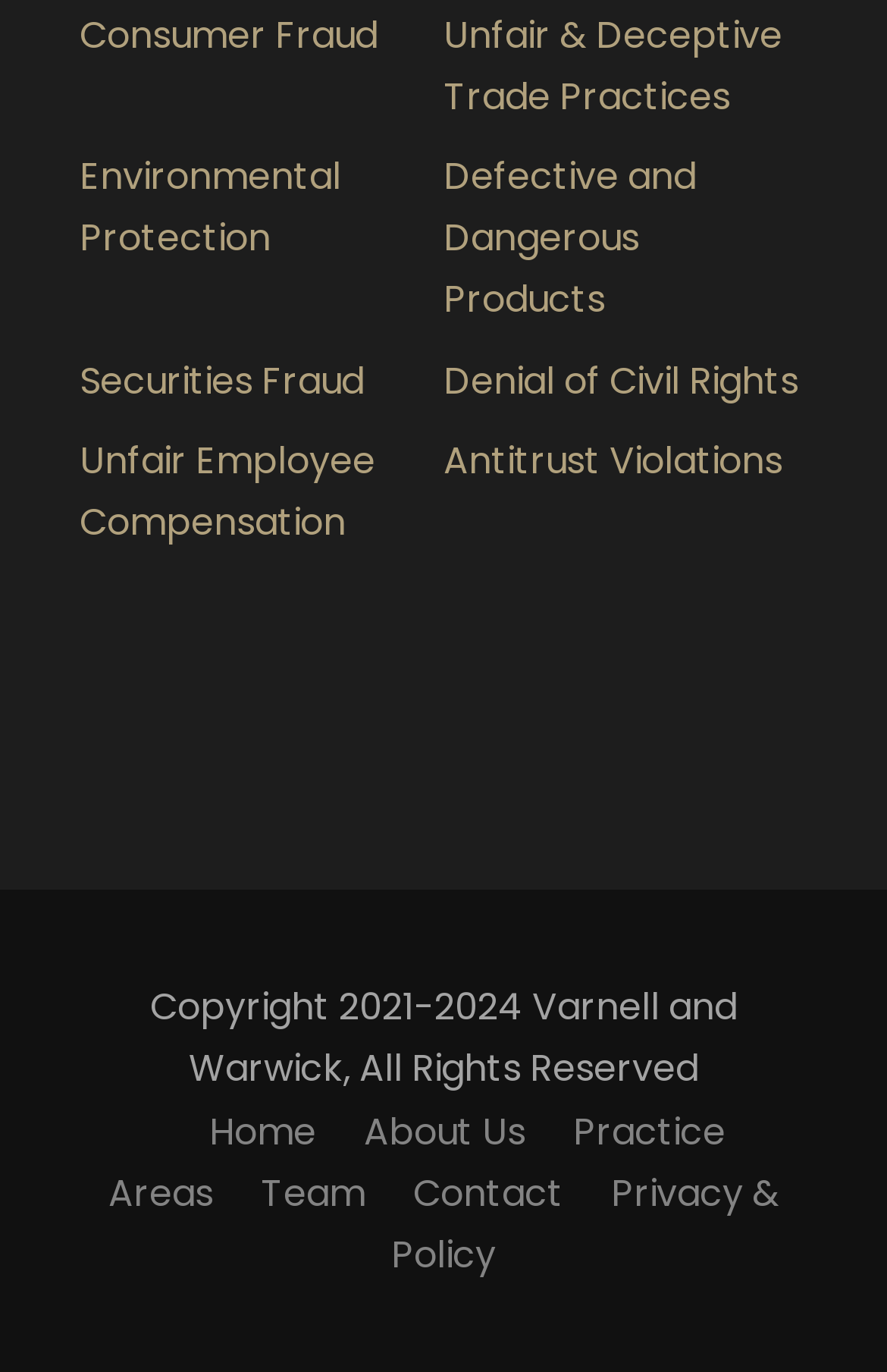Give a concise answer of one word or phrase to the question: 
What is the second environmental-related link?

None